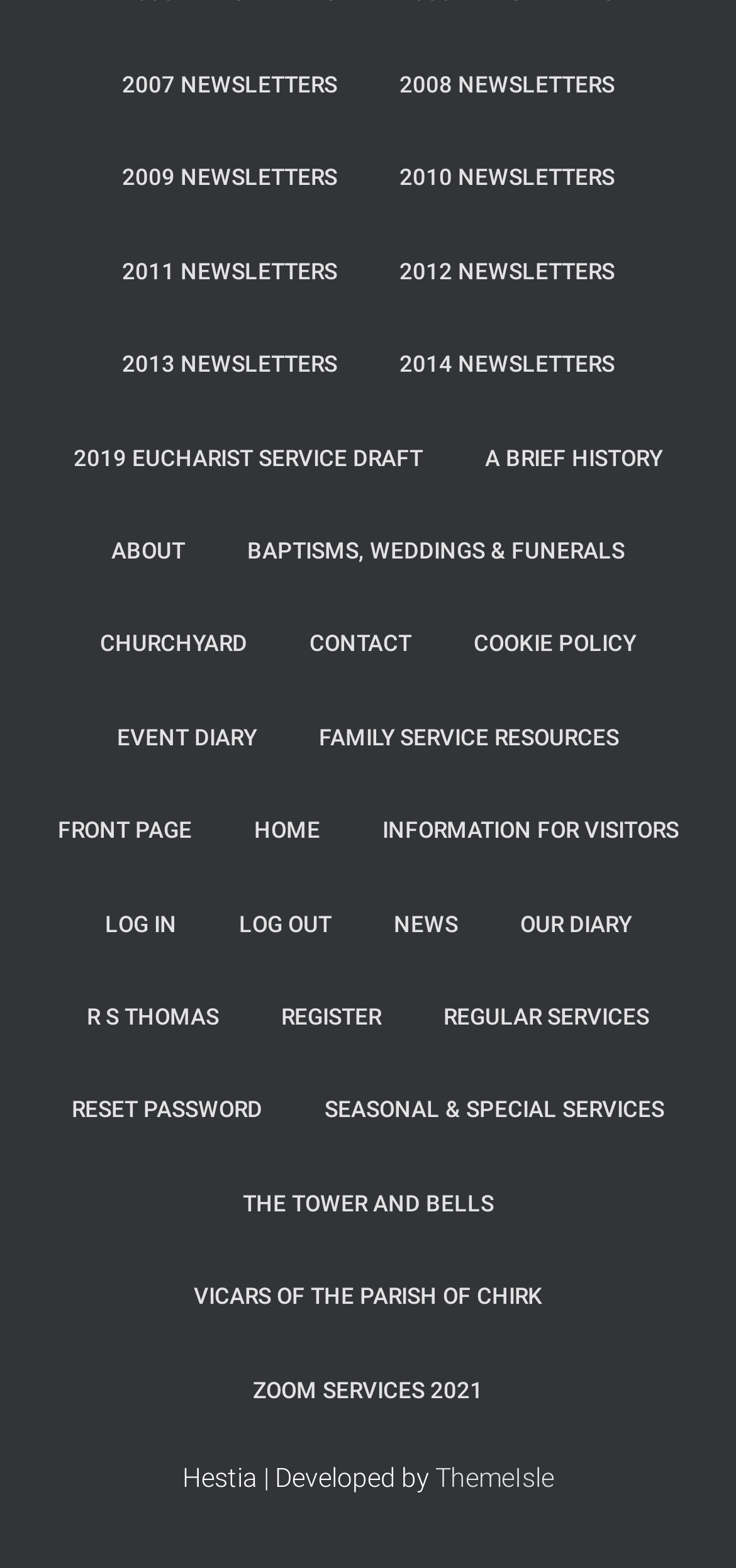Identify the bounding box coordinates of the area that should be clicked in order to complete the given instruction: "read about the church's history". The bounding box coordinates should be four float numbers between 0 and 1, i.e., [left, top, right, bottom].

[0.621, 0.263, 0.938, 0.322]